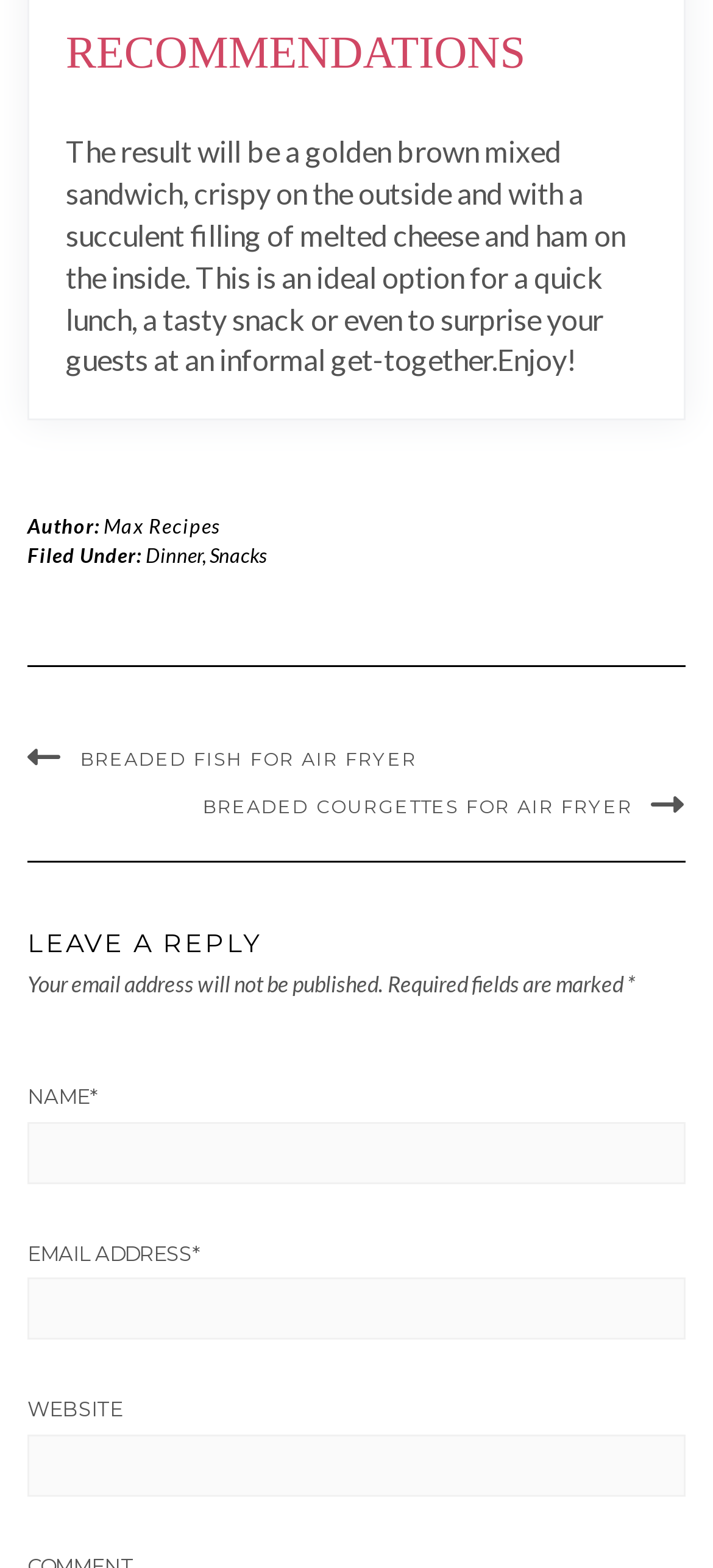Find the bounding box coordinates of the clickable region needed to perform the following instruction: "Enter your name in the 'NAME' field". The coordinates should be provided as four float numbers between 0 and 1, i.e., [left, top, right, bottom].

[0.038, 0.715, 0.962, 0.755]